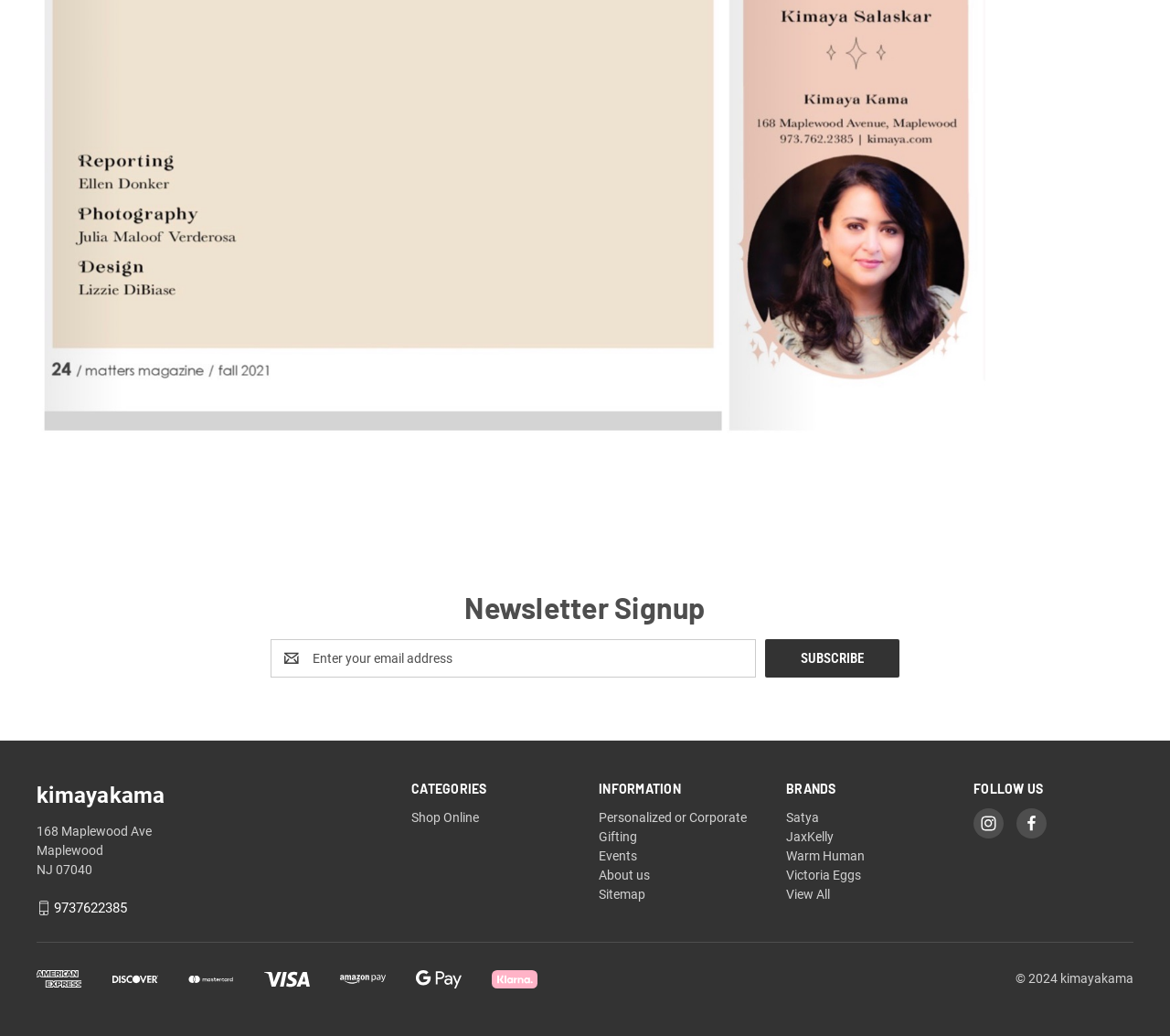Answer the following in one word or a short phrase: 
What is the address of kimayakama?

168 Maplewood Ave, NJ 07040